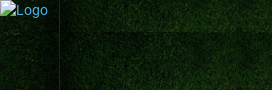What does the logo represent?
Based on the visual details in the image, please answer the question thoroughly.

The caption explains that the logo represents IT Gallery's role in providing advanced video surveillance products and solutions, emphasizing its significance in the technology industry.